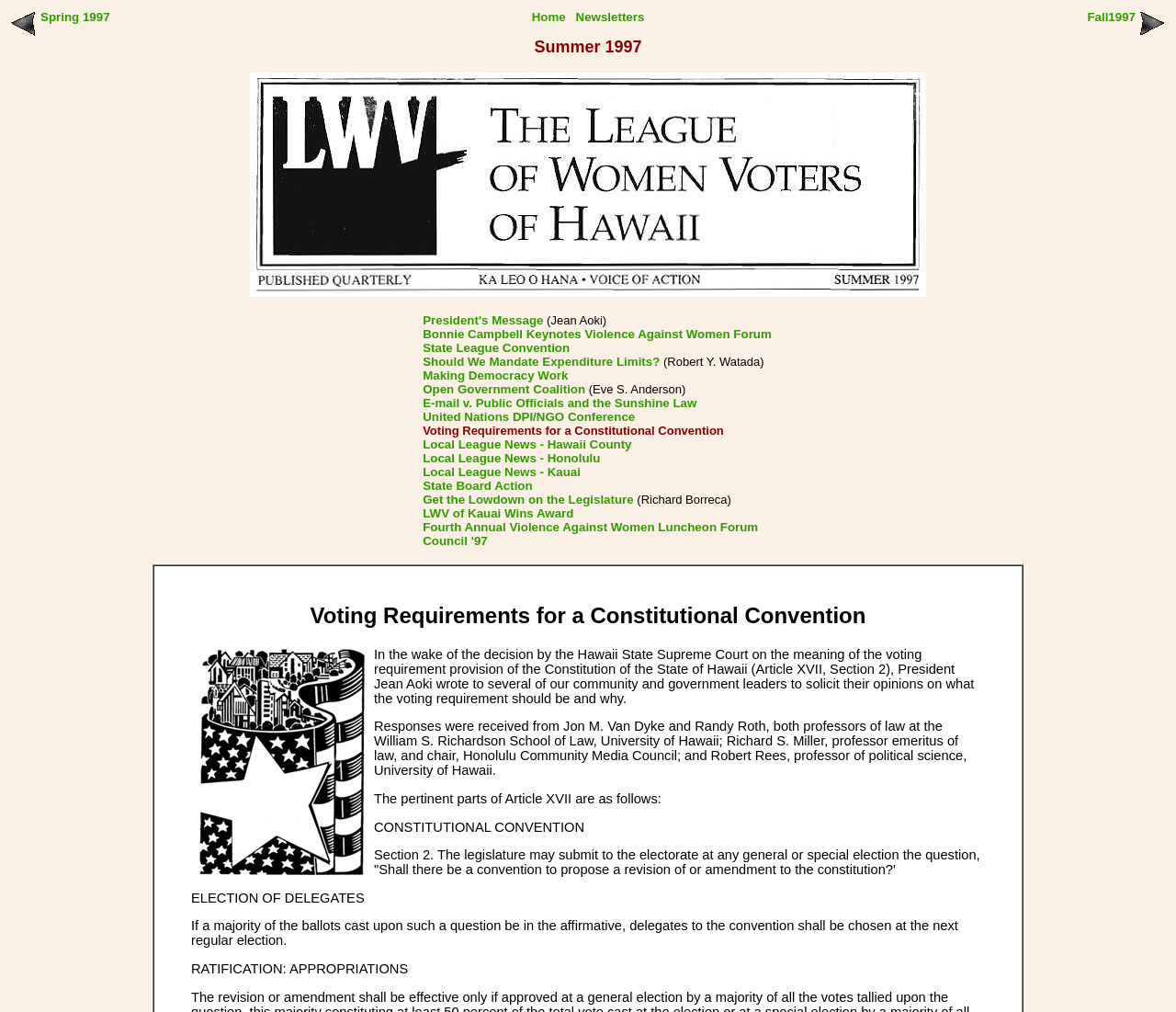Predict the bounding box of the UI element based on this description: "Making Democracy Work".

[0.359, 0.364, 0.483, 0.378]